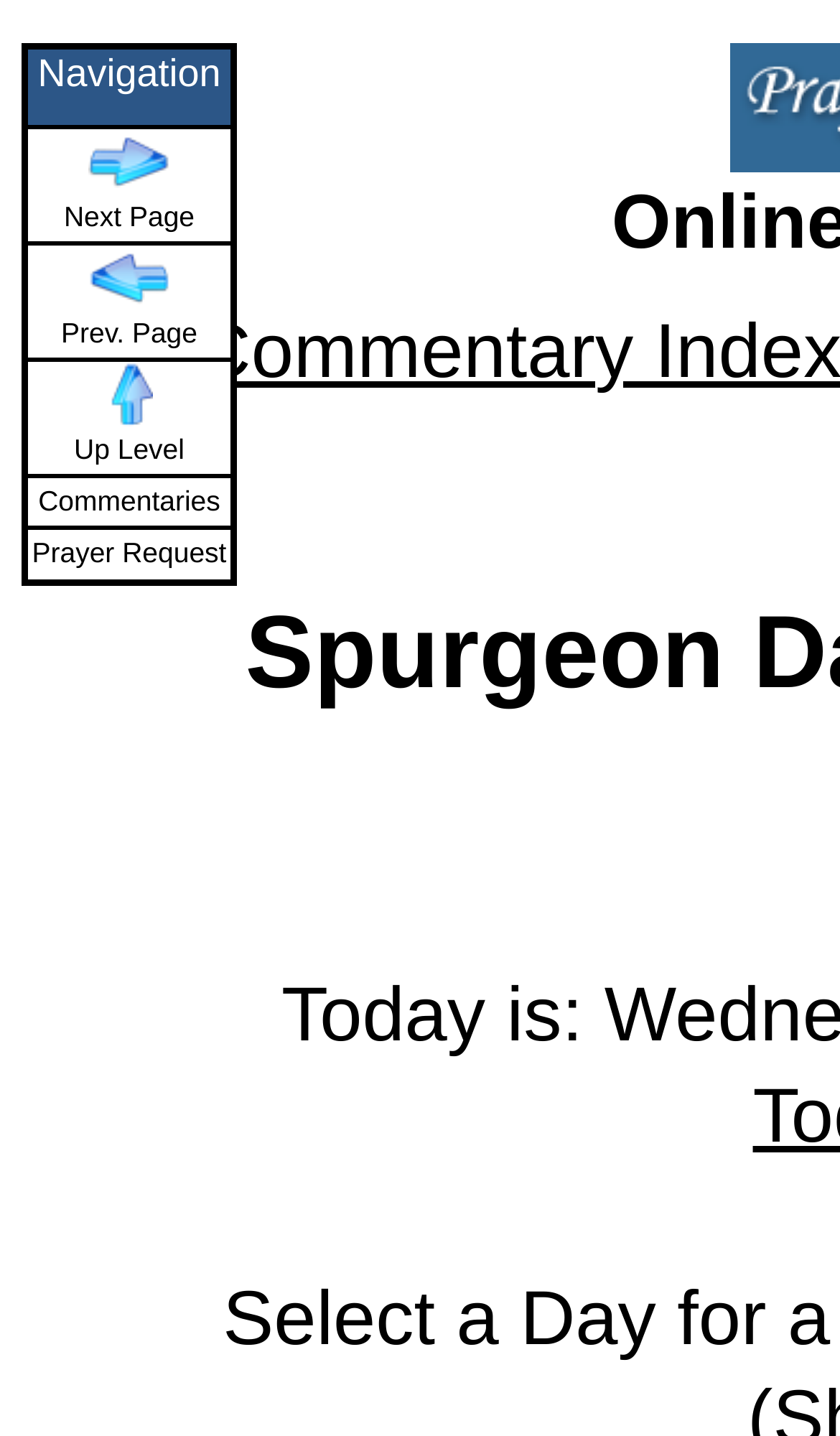Bounding box coordinates are given in the format (top-left x, top-left y, bottom-right x, bottom-right y). All values should be floating point numbers between 0 and 1. Provide the bounding box coordinate for the UI element described as: Prev. Page

[0.031, 0.17, 0.277, 0.251]